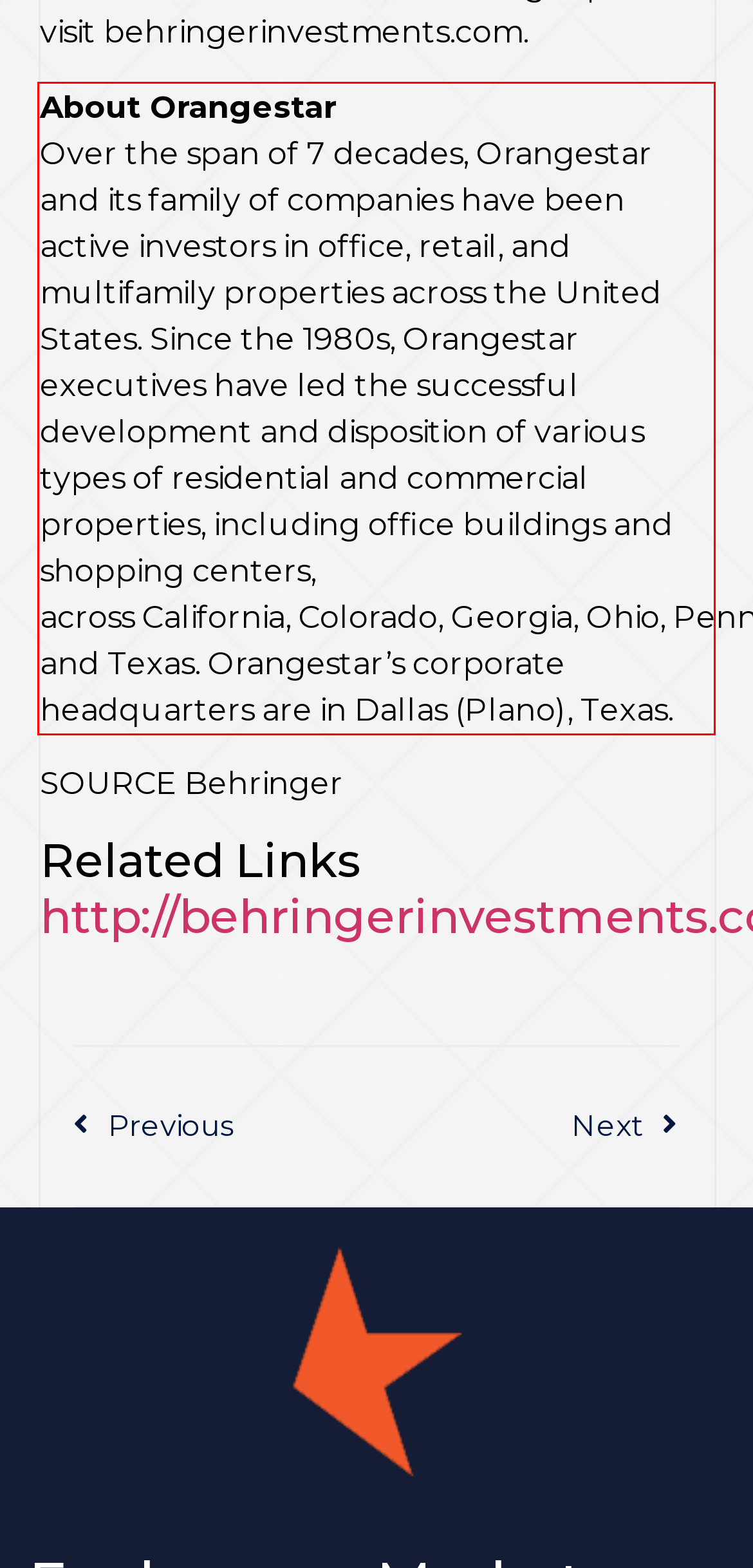Examine the webpage screenshot and use OCR to obtain the text inside the red bounding box.

About Orangestar Over the span of 7 decades, Orangestar and its family of companies have been active investors in office, retail, and multifamily properties across the United States. Since the 1980s, Orangestar executives have led the successful development and disposition of various types of residential and commercial properties, including office buildings and shopping centers, across California, Colorado, Georgia, Ohio, Pennsylvania, and Texas. Orangestar’s corporate headquarters are in Dallas (Plano), Texas.